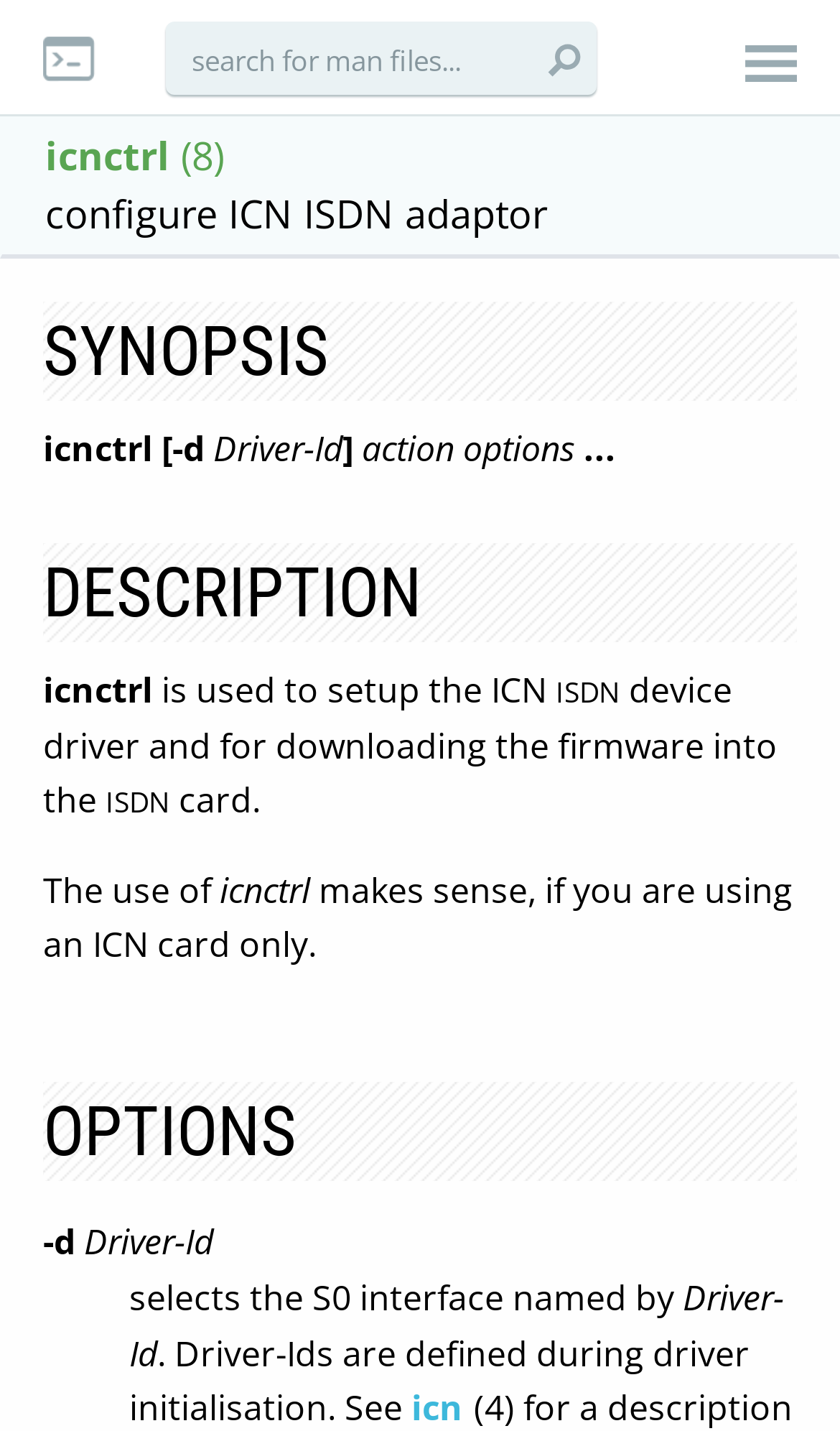Respond to the question below with a single word or phrase: What is the function of the button with the image?

search